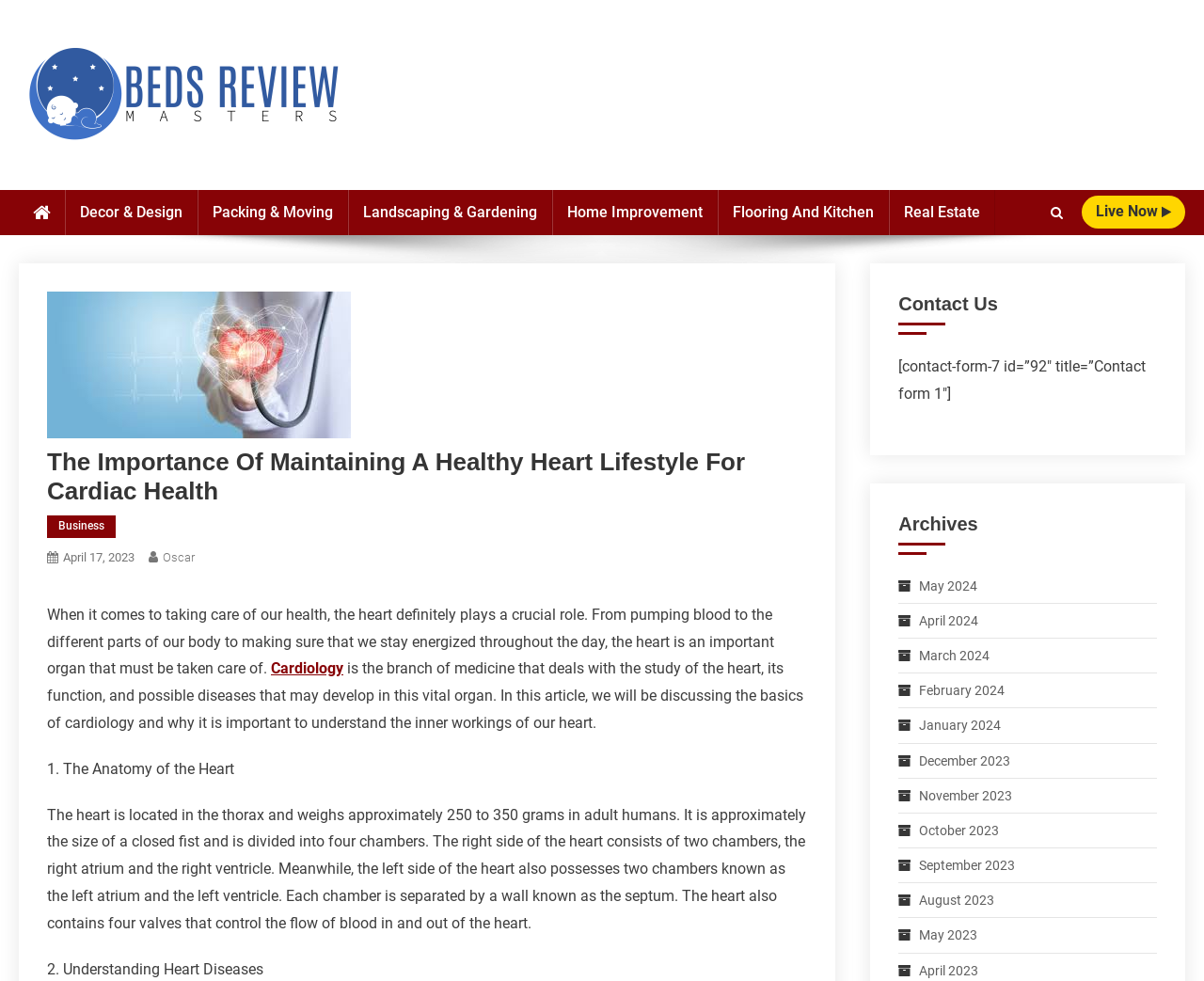Please identify the bounding box coordinates of the element that needs to be clicked to perform the following instruction: "Click on the 'April 17, 2023' link".

[0.052, 0.56, 0.112, 0.575]